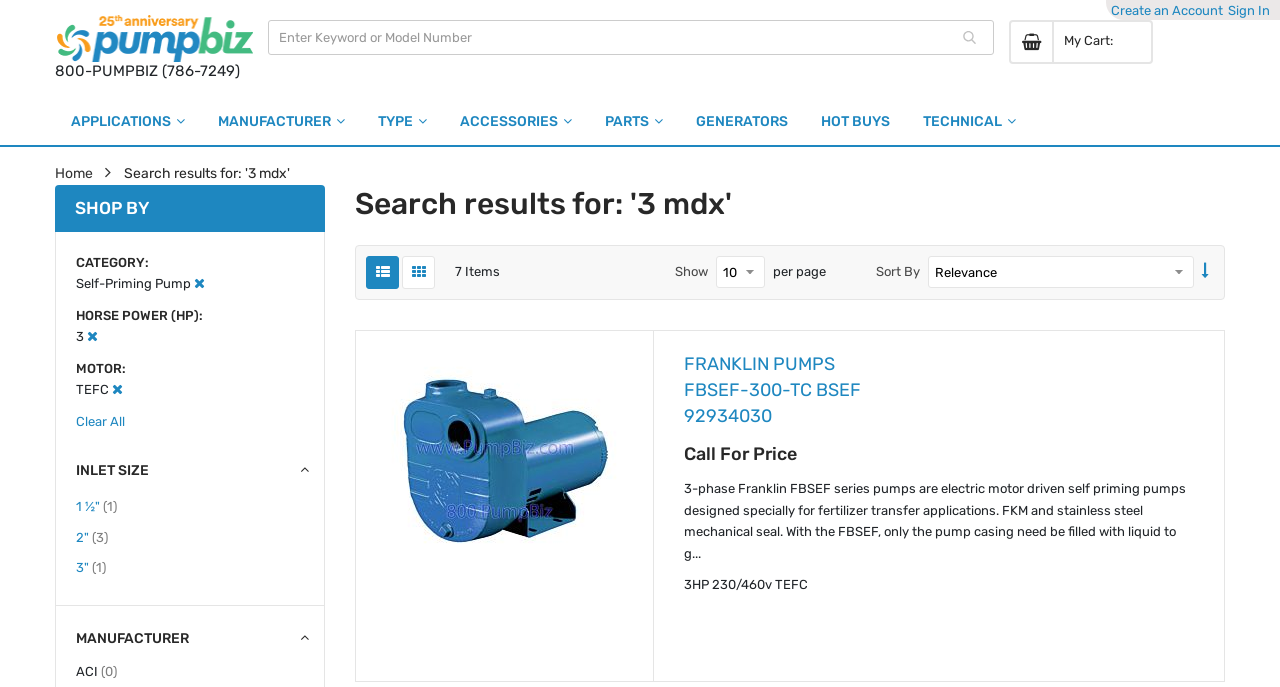Determine the bounding box coordinates for the area that needs to be clicked to fulfill this task: "View product details of Franklin - 92934030: FBSEF-300-TC BSEF". The coordinates must be given as four float numbers between 0 and 1, i.e., [left, top, right, bottom].

[0.294, 0.511, 0.527, 0.842]